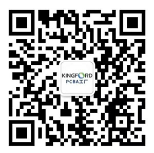Using the details in the image, give a detailed response to the question below:
What is the title of the section that the QR code complements?

The QR code is part of the company's efforts to enhance communication and connectivity with their audience, and it complements the section titled 'Follow Us', which encourages visitors to engage with Kingford PCB through various channels.